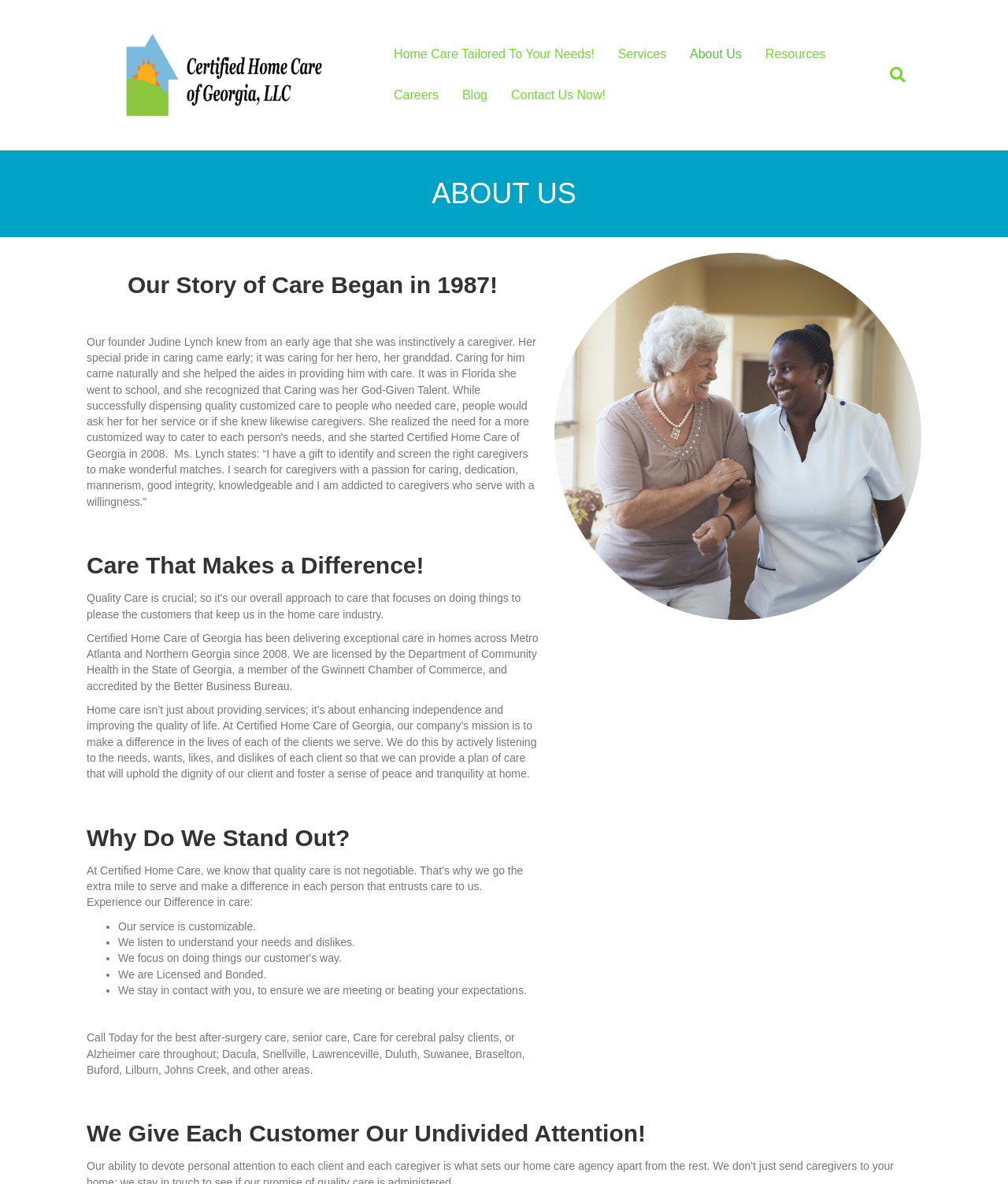Please determine the bounding box coordinates of the element's region to click for the following instruction: "Read more about 'Our Story of Care Began in 1987!'".

[0.086, 0.227, 0.534, 0.255]